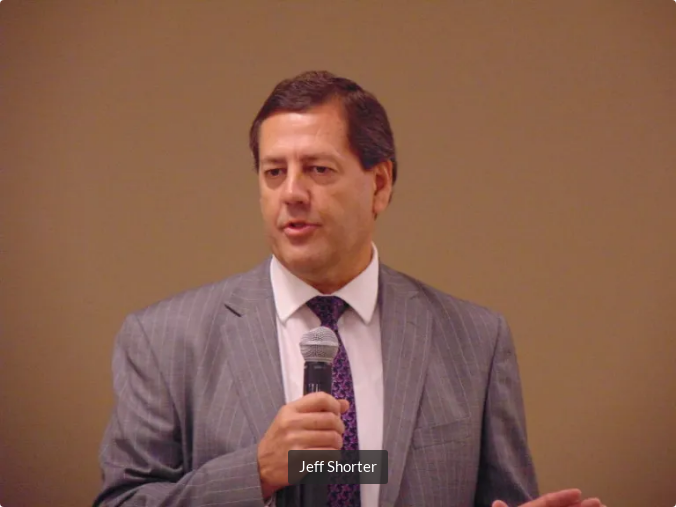Please look at the image and answer the question with a detailed explanation: What is the purpose of the audio recordings?

According to the caption, the audio recordings of the candidates were aimed at providing insights for voters leading up to the elections, which suggests that the recordings were intended to inform voters about the candidates' views and policies.